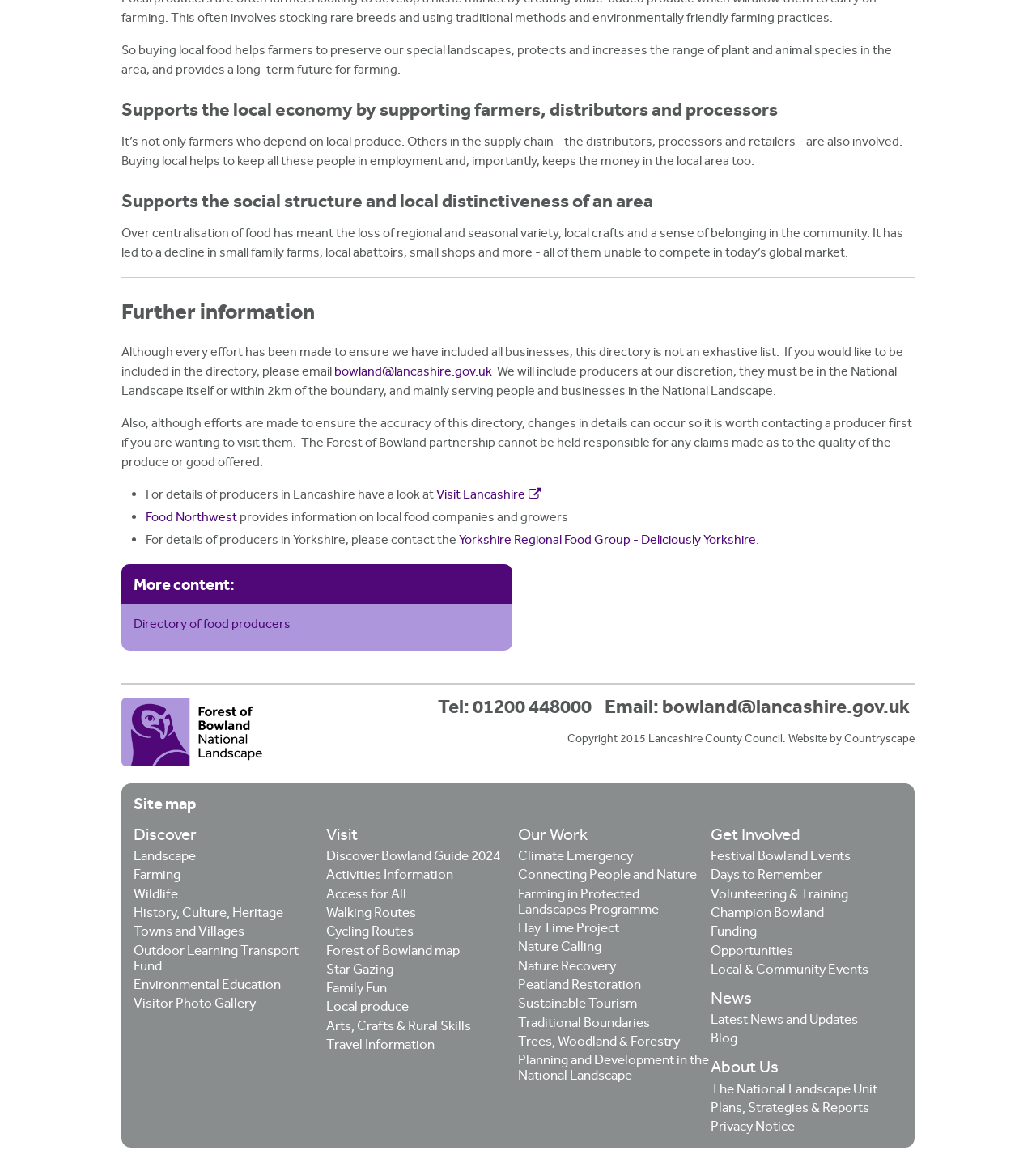What is the benefit of buying local food mentioned on the webpage?
Based on the content of the image, thoroughly explain and answer the question.

According to the webpage, buying local food helps to preserve special landscapes, which suggests that the local food production and consumption are closely tied to the preservation of the natural environment.